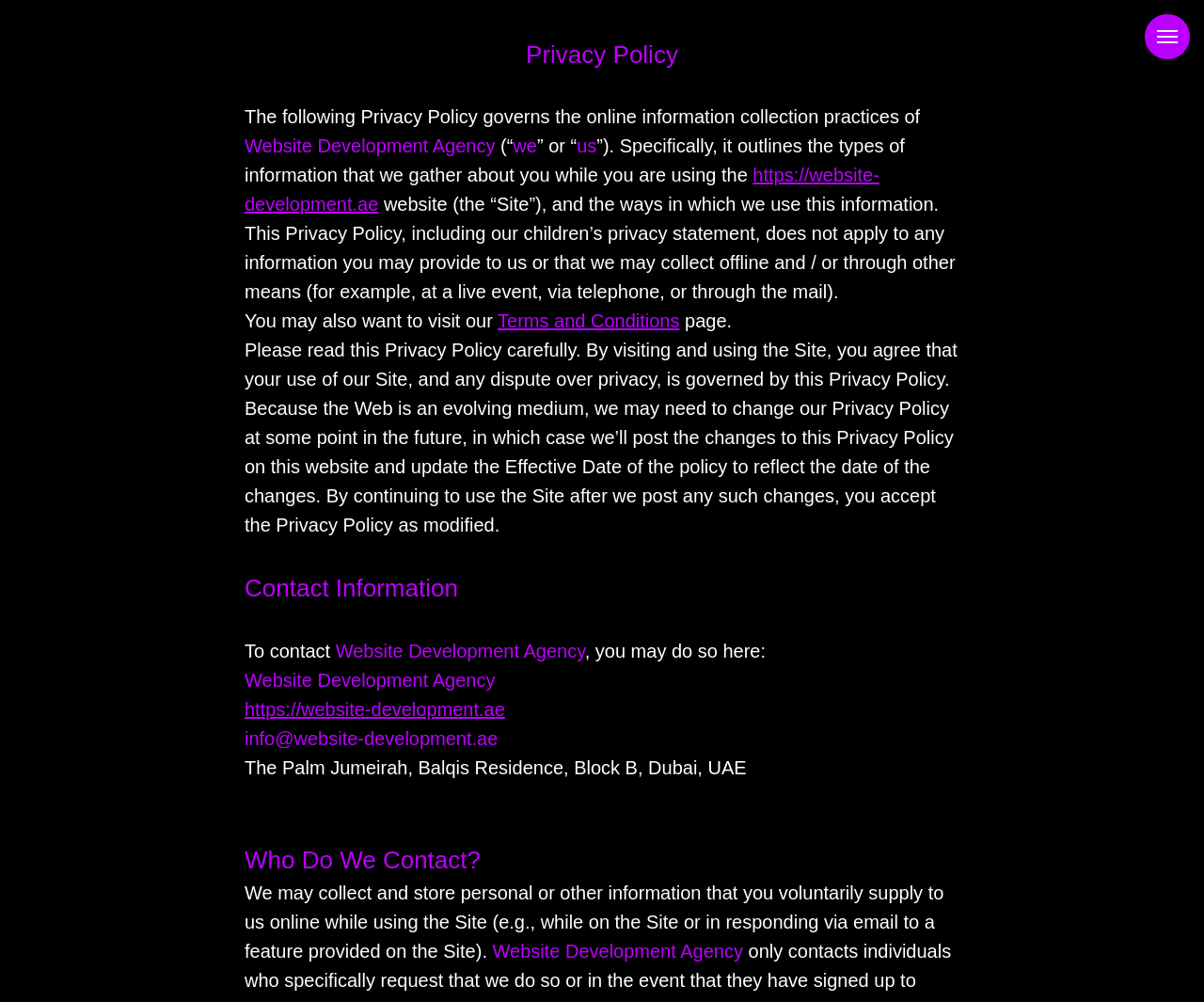Bounding box coordinates are to be given in the format (top-left x, top-left y, bottom-right x, bottom-right y). All values must be floating point numbers between 0 and 1. Provide the bounding box coordinate for the UI element described as: Terms and Conditions

[0.413, 0.31, 0.564, 0.331]